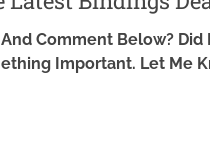Describe the image thoroughly, including all noticeable details.

The image features the "Ride El Hefe Snowboard Bindings," highlighted as a top choice for snowboarders seeking high performance and reliability. Accompanying the image are insights emphasizing the importance of selecting quality bindings for an enhanced snowboarding experience. Additionally, viewers are encouraged to explore various binding options available on Amazon, along with an invitation for feedback on the selection, fostering an interactive community discussion around gear choices and experiences in snowboarding.